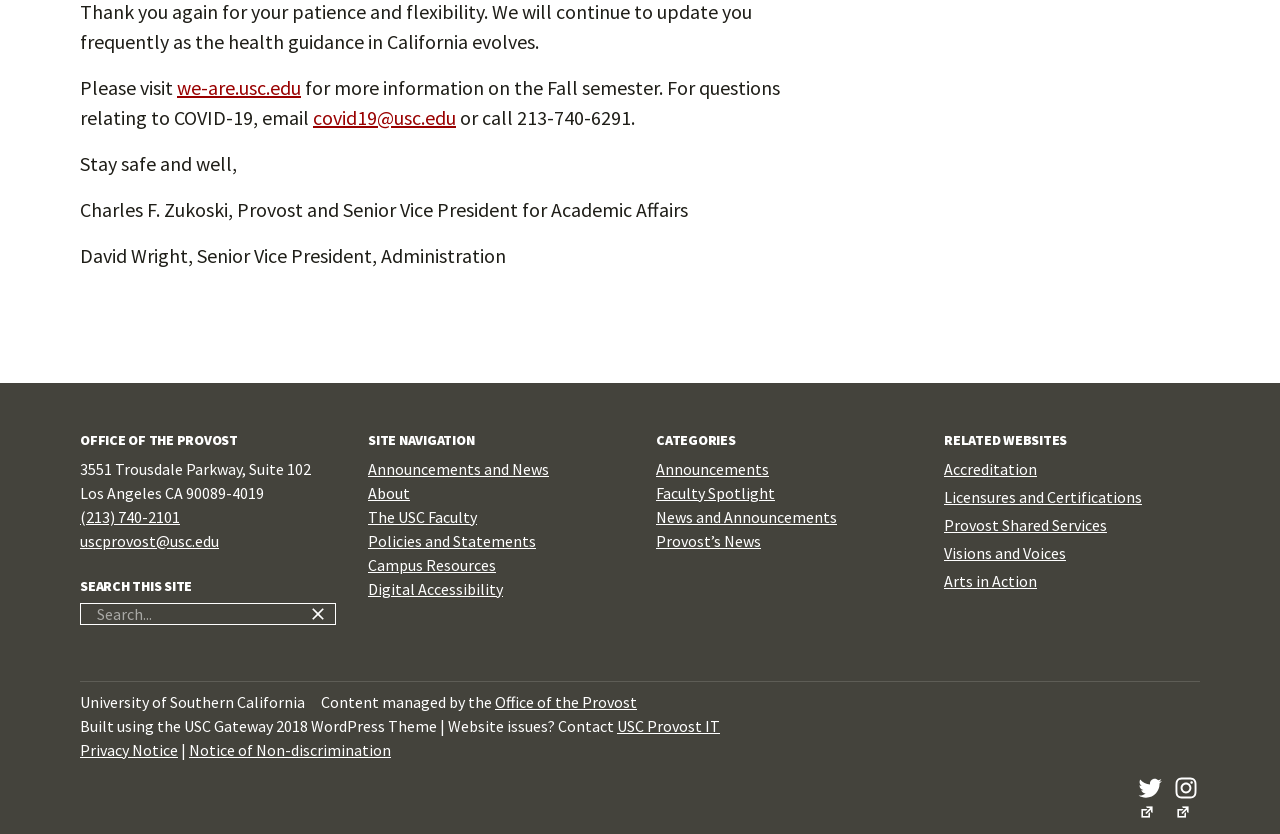Please give the bounding box coordinates of the area that should be clicked to fulfill the following instruction: "visit the office of the provost website". The coordinates should be in the format of four float numbers from 0 to 1, i.e., [left, top, right, bottom].

[0.062, 0.517, 0.262, 0.538]